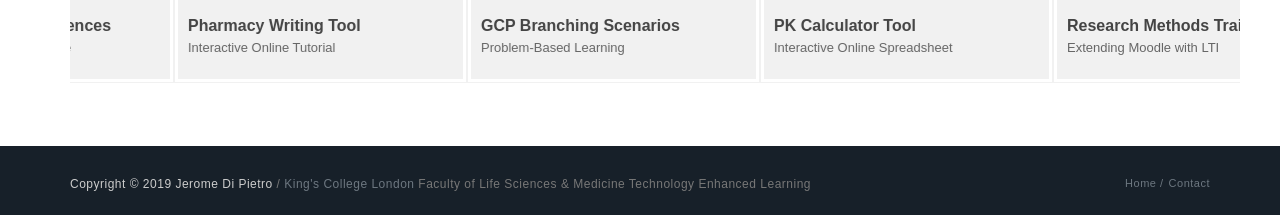Identify the bounding box coordinates for the UI element described as follows: Contact. Use the format (top-left x, top-left y, bottom-right x, bottom-right y) and ensure all values are floating point numbers between 0 and 1.

[0.913, 0.805, 0.945, 0.903]